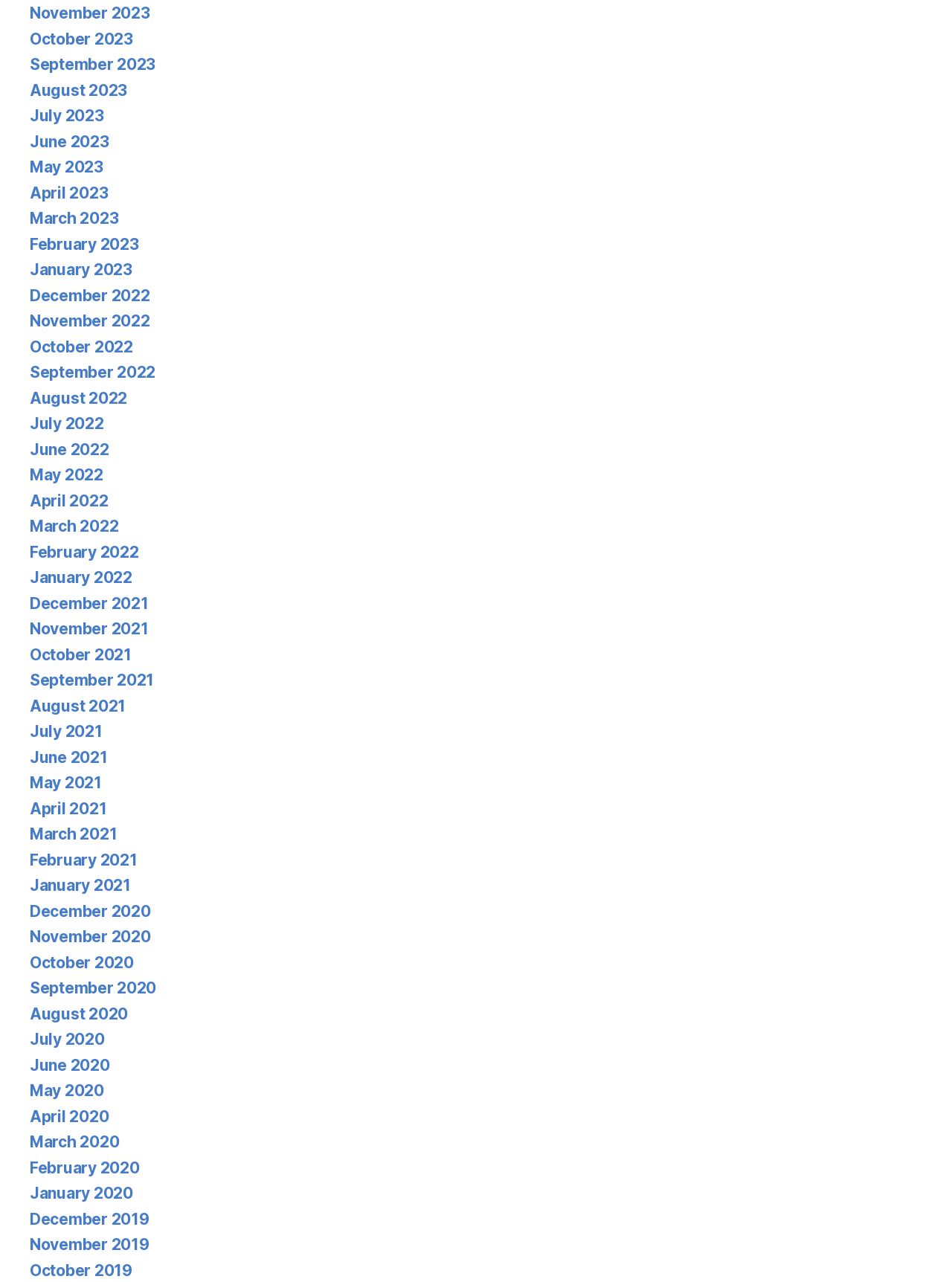Please find the bounding box coordinates of the element that must be clicked to perform the given instruction: "View October 2020". The coordinates should be four float numbers from 0 to 1, i.e., [left, top, right, bottom].

[0.031, 0.743, 0.14, 0.758]